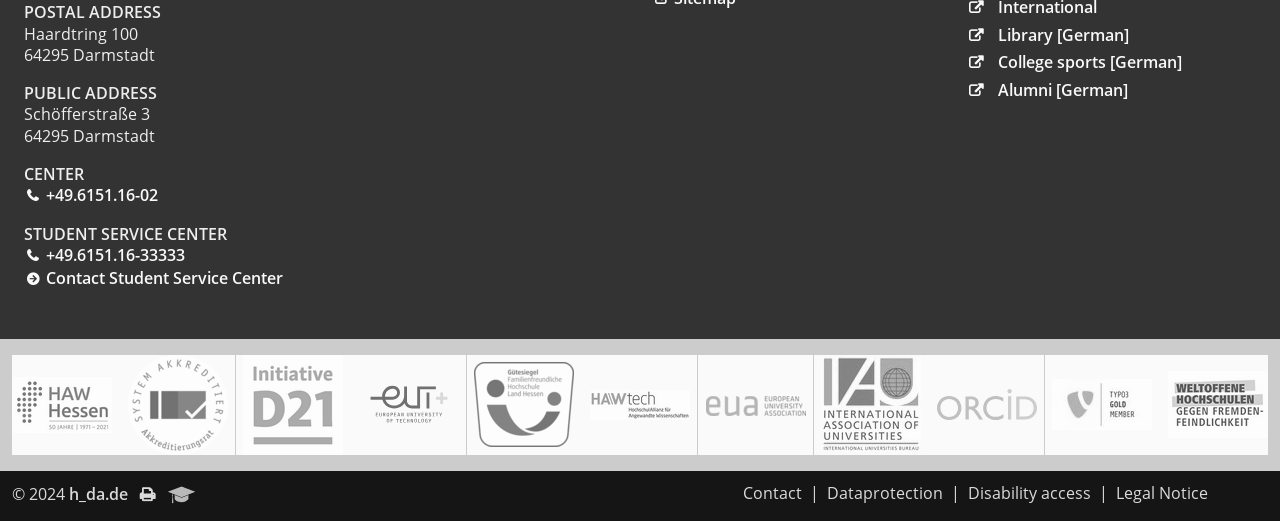Please identify the bounding box coordinates of the clickable region that I should interact with to perform the following instruction: "Go to the Alumni website". The coordinates should be expressed as four float numbers between 0 and 1, i.e., [left, top, right, bottom].

[0.13, 0.923, 0.154, 0.98]